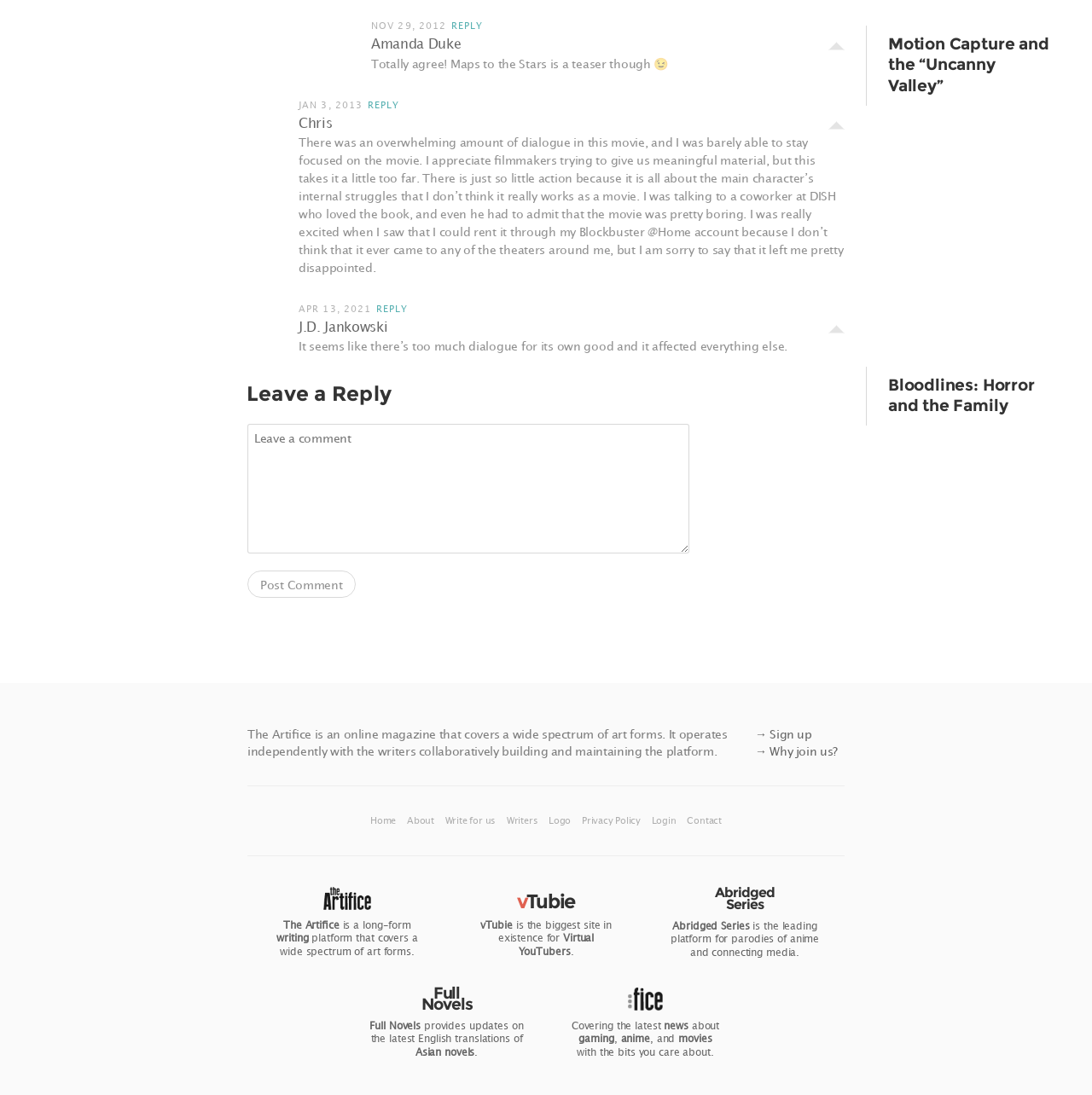From the element description title="The Artifice", predict the bounding box coordinates of the UI element. The coordinates must be specified in the format (top-left x, top-left y, bottom-right x, bottom-right y) and should be within the 0 to 1 range.

[0.296, 0.818, 0.34, 0.834]